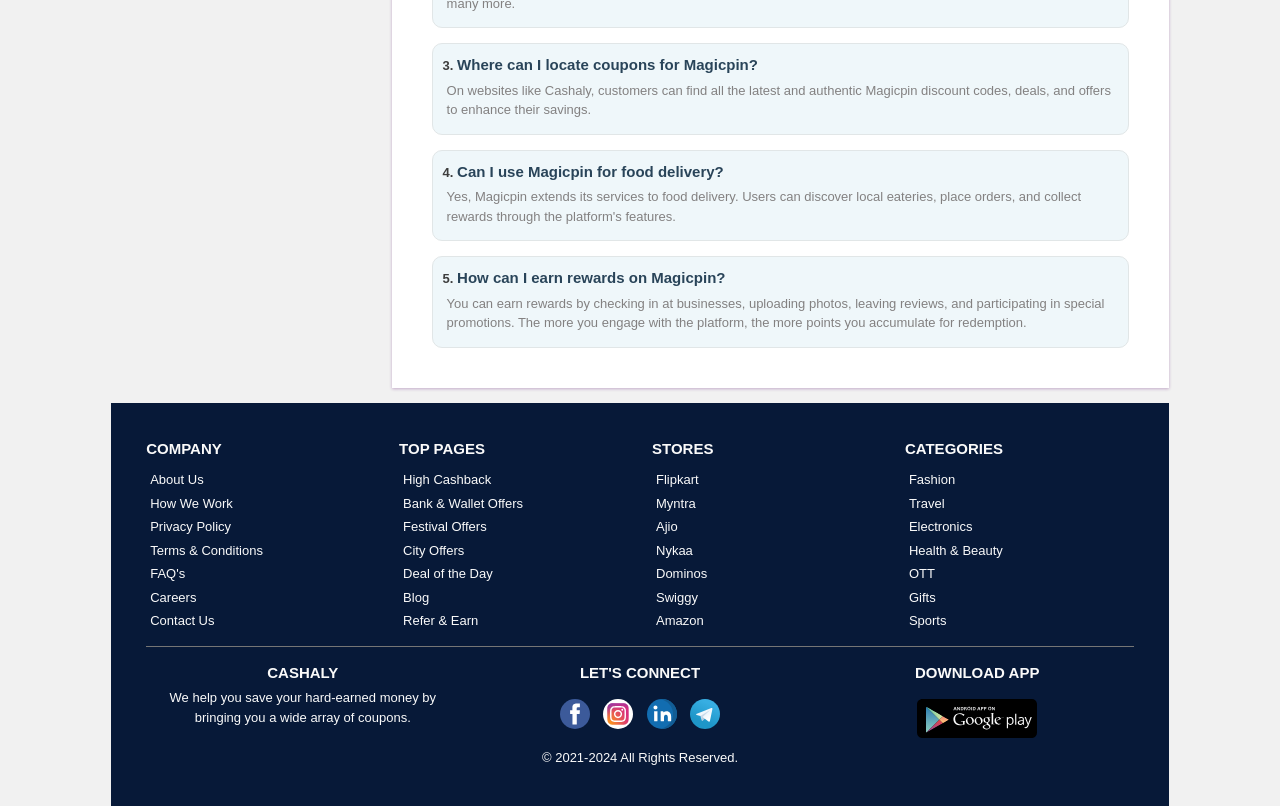What social media platforms can I follow Cashaly on?
Based on the visual, give a brief answer using one word or a short phrase.

Facebook, Instagram, LinkedIn, Telegram